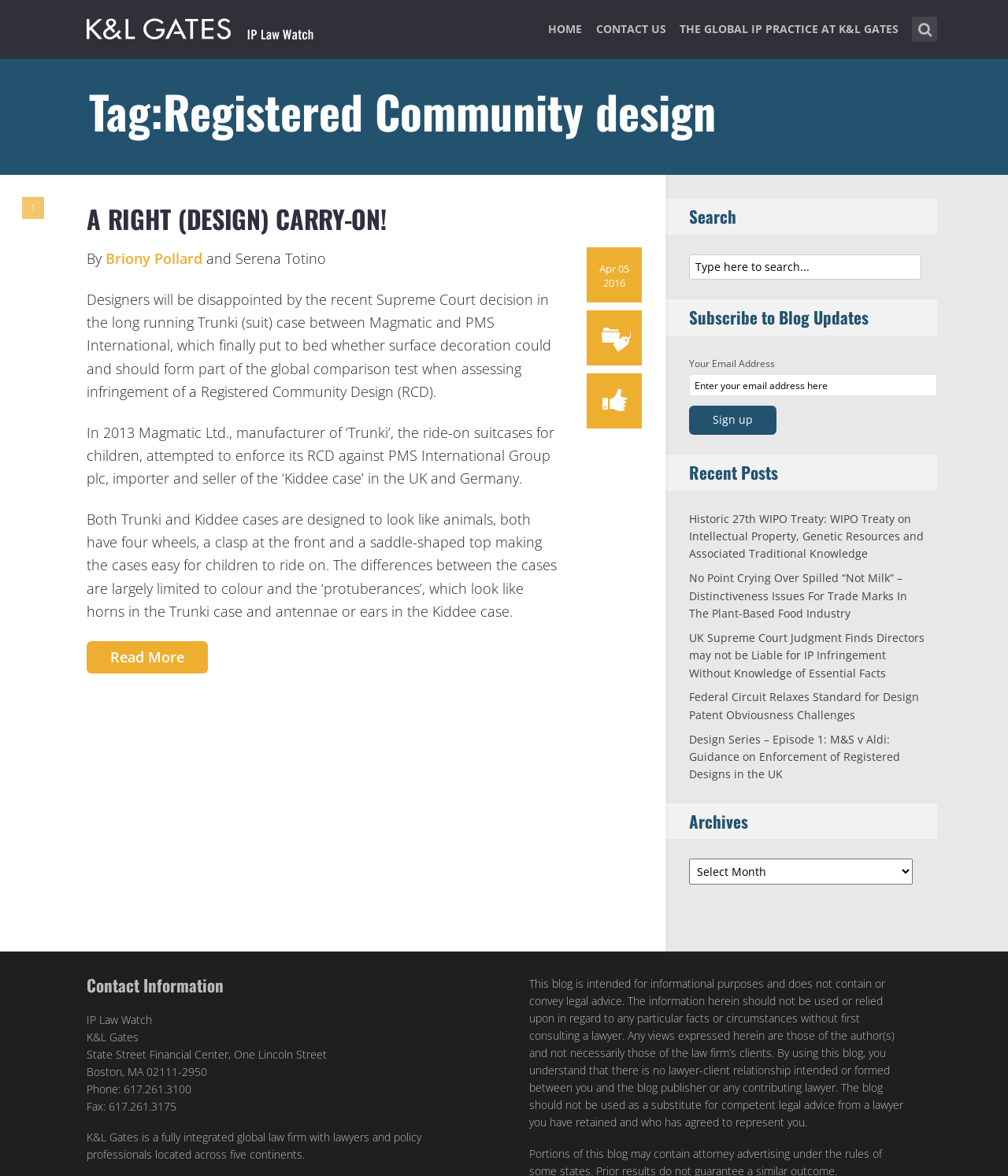Provide the bounding box coordinates of the UI element that matches the description: "A Right (Design) Carry-On!".

[0.086, 0.17, 0.383, 0.201]